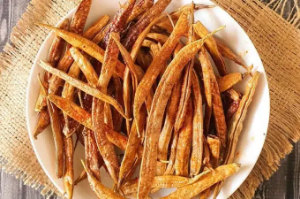What is the color of the dried bean pods?
Examine the webpage screenshot and provide an in-depth answer to the question.

The caption describes the dried bean pods as 'long, slender, golden-brown', indicating their rich color.